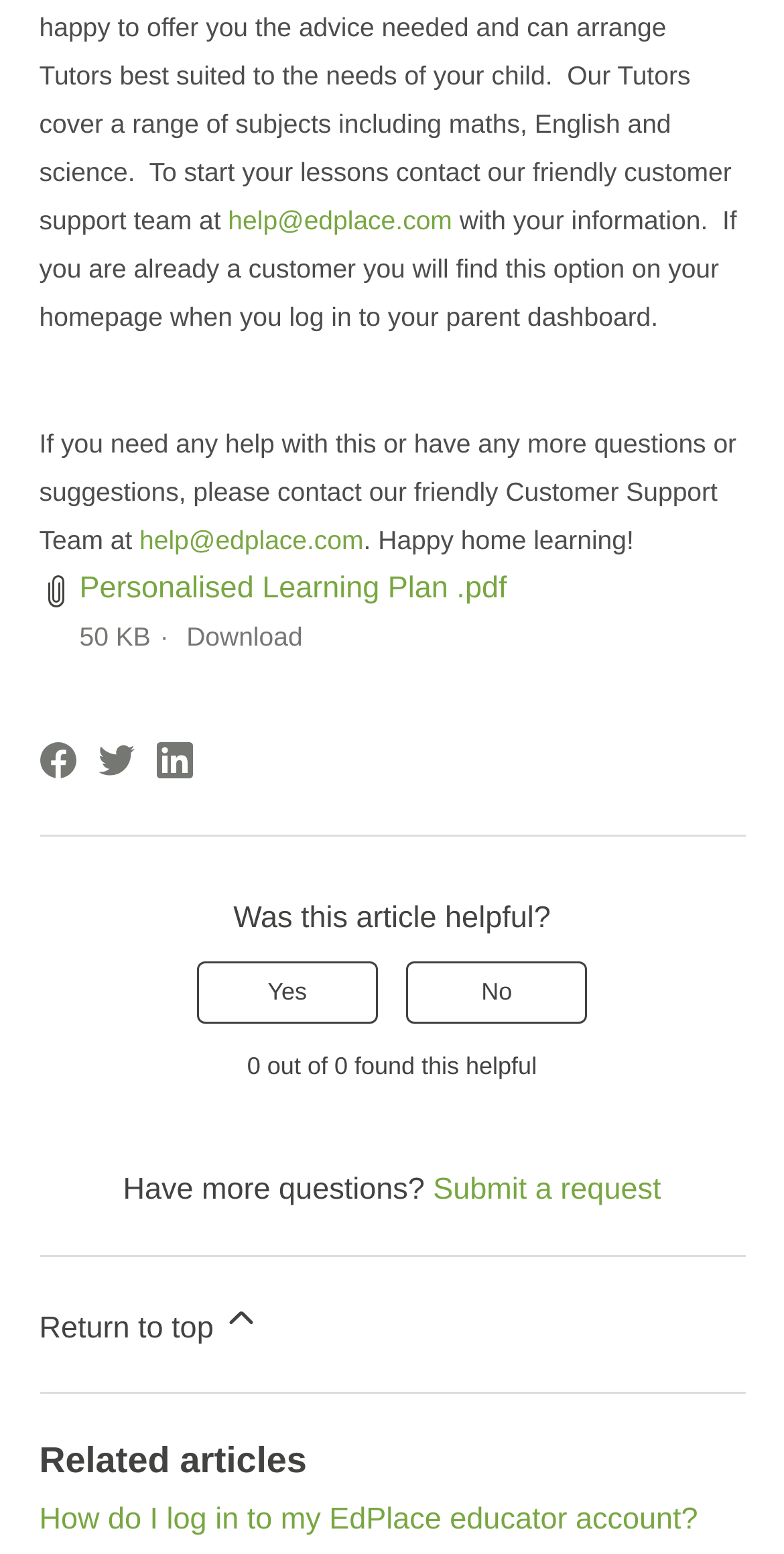What is the title of the section below the 'Return to top' link?
Give a thorough and detailed response to the question.

The title of the section can be found below the 'Return to top' link, which is a heading indicating that the section contains related articles.